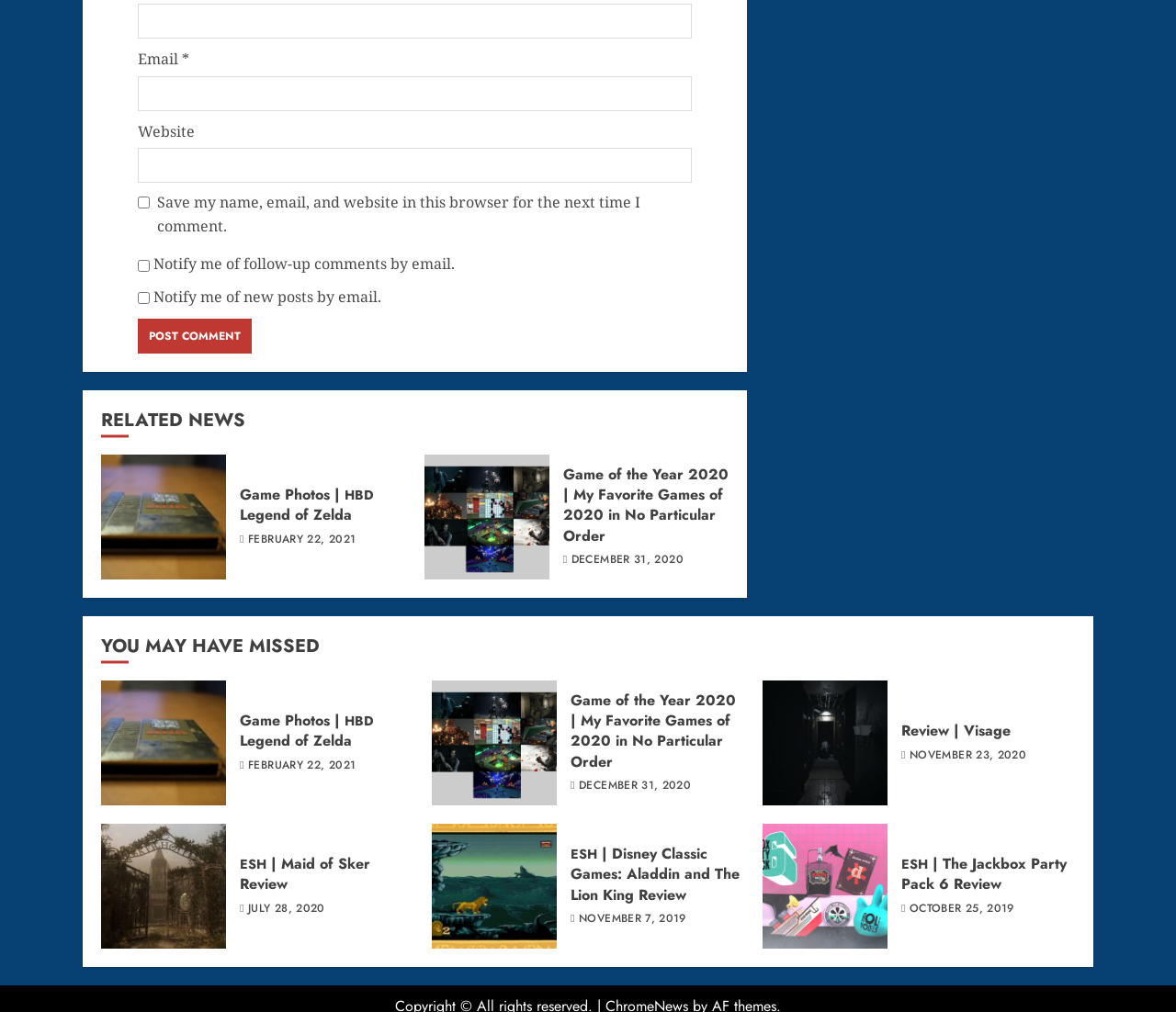Can you find the bounding box coordinates of the area I should click to execute the following instruction: "Click the 'Post Comment' button"?

[0.117, 0.314, 0.214, 0.349]